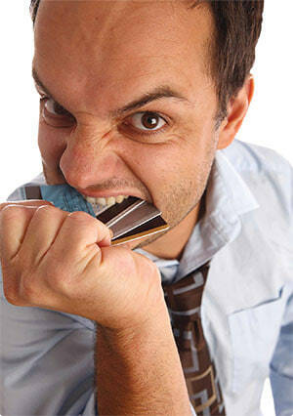Explain the image with as much detail as possible.

In this striking image, a man exhibits a tense expression as he bites down on a credit card, conveying frustration or desperation. Dressed in a light blue shirt with a loose tie, his posture and facial expression suggest a struggle with financial issues or debt management. The close-up captures the intensity of the moment, reflecting the emotional weight often associated with consumer debt. This visual representation is relevant to discussions around consumer debt consulting, illustrating the stress that financial challenges can impose on individuals.